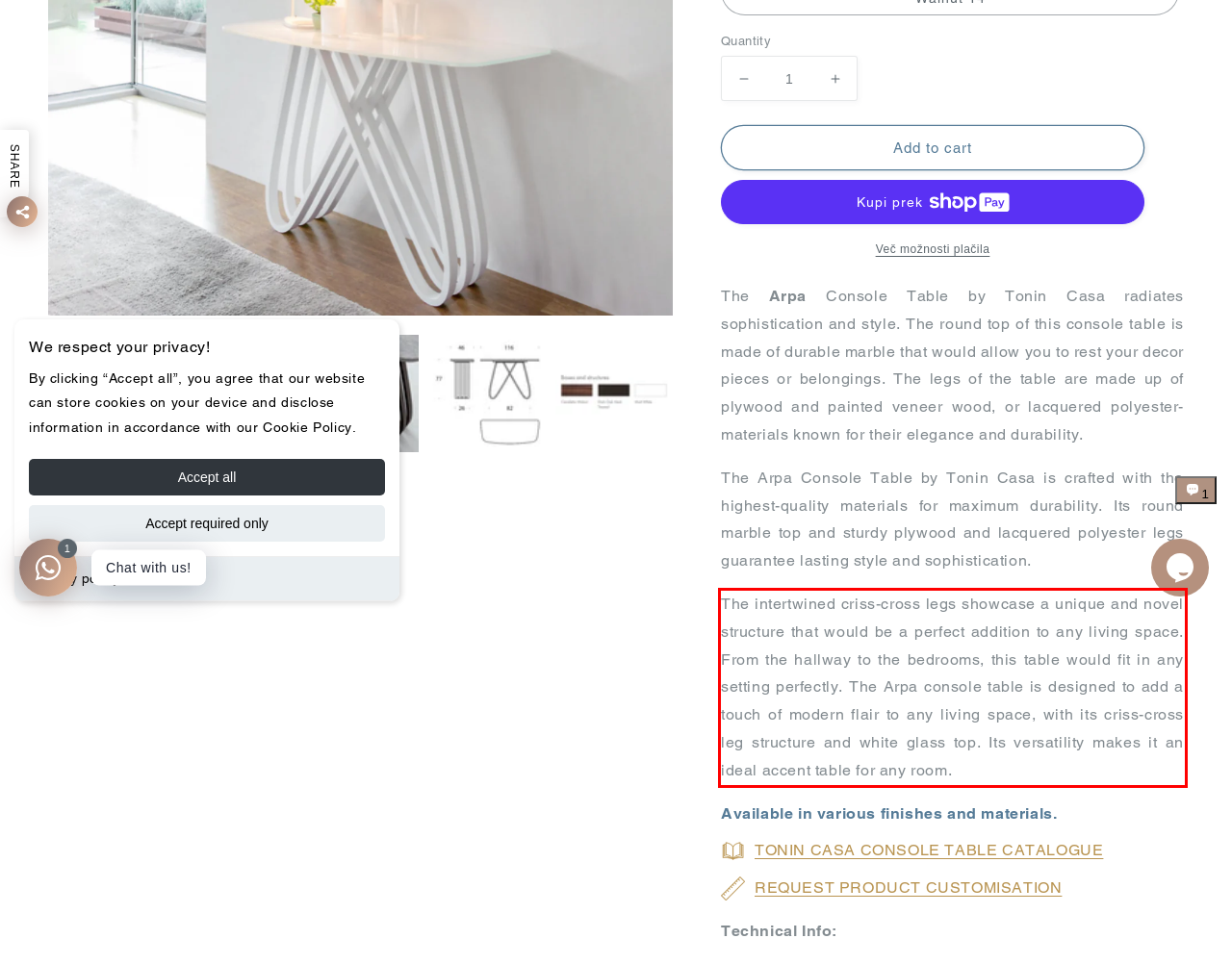Within the screenshot of a webpage, identify the red bounding box and perform OCR to capture the text content it contains.

The intertwined criss-cross legs showcase a unique and novel structure that would be a perfect addition to any living space. From the hallway to the bedrooms, this table would fit in any setting perfectly. The Arpa console table is designed to add a touch of modern flair to any living space, with its criss-cross leg structure and white glass top. Its versatility makes it an ideal accent table for any room.